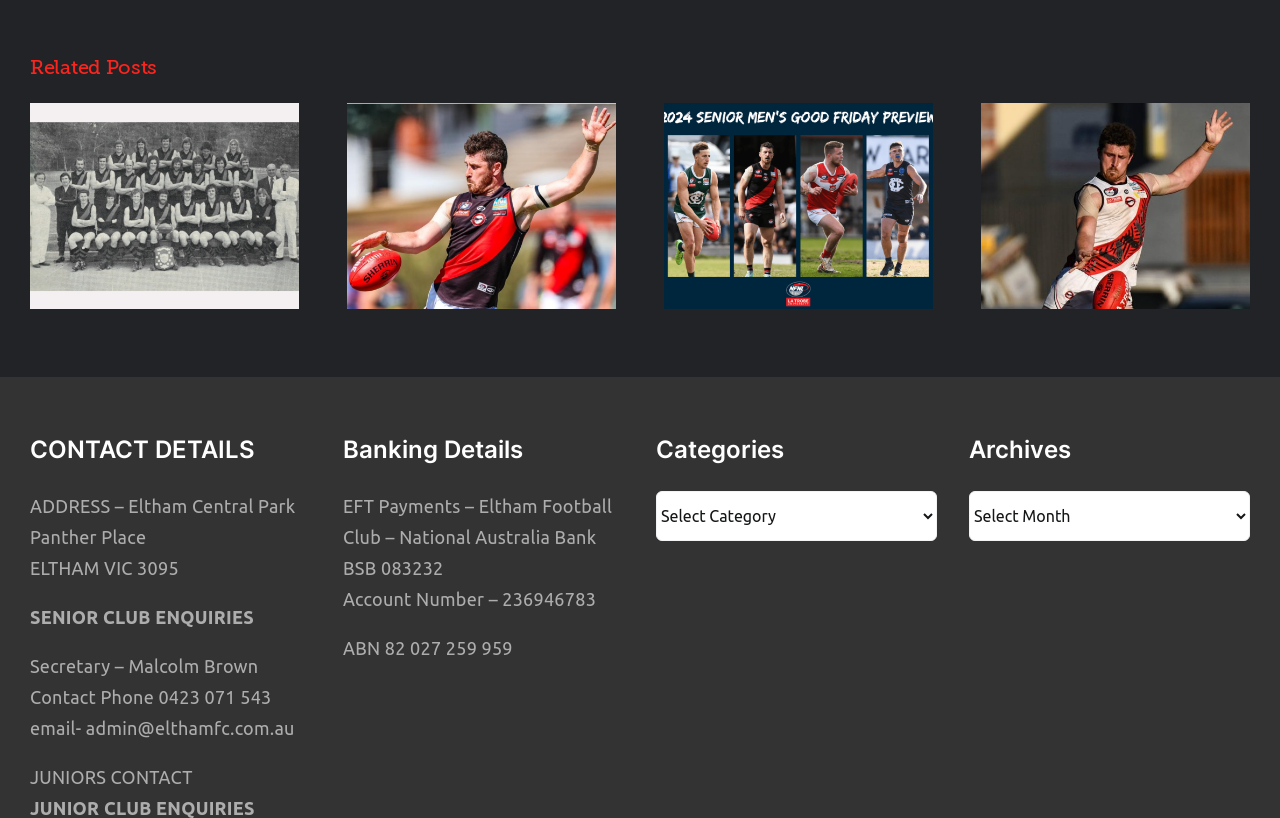What is the title of the first related post?
Based on the image, respond with a single word or phrase.

2024 Past Players Day including Reunions – May 11 2024